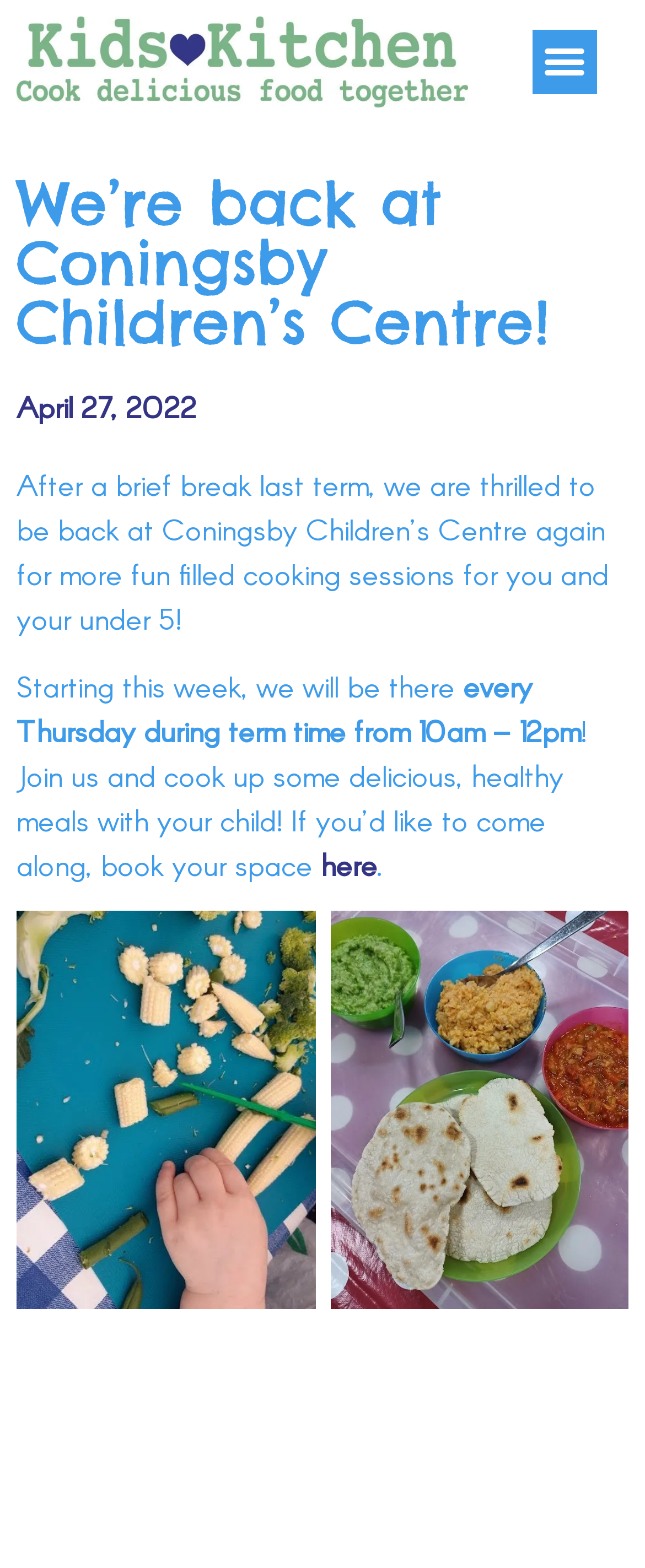Given the element description "April 27, 2022", identify the bounding box of the corresponding UI element.

[0.026, 0.245, 0.305, 0.274]